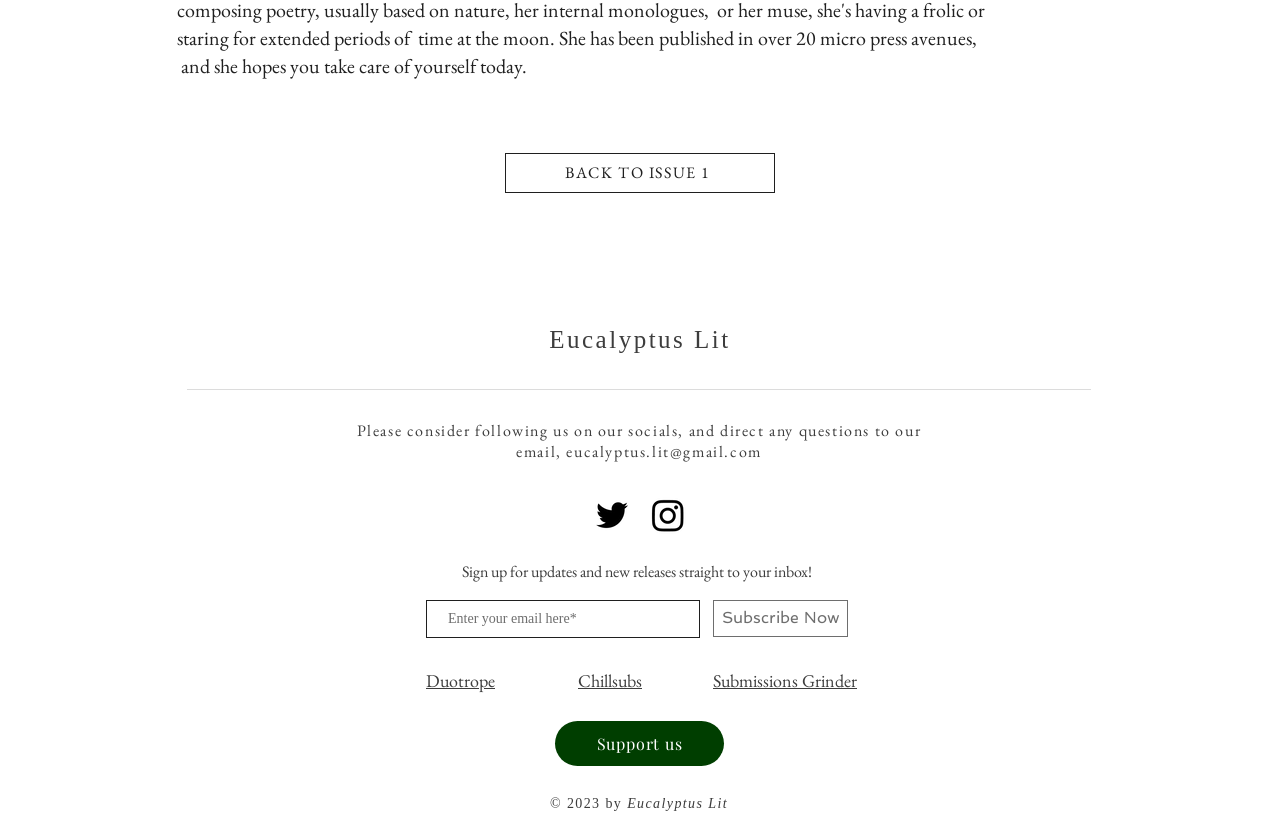How many submission resources are listed?
Respond to the question with a single word or phrase according to the image.

3